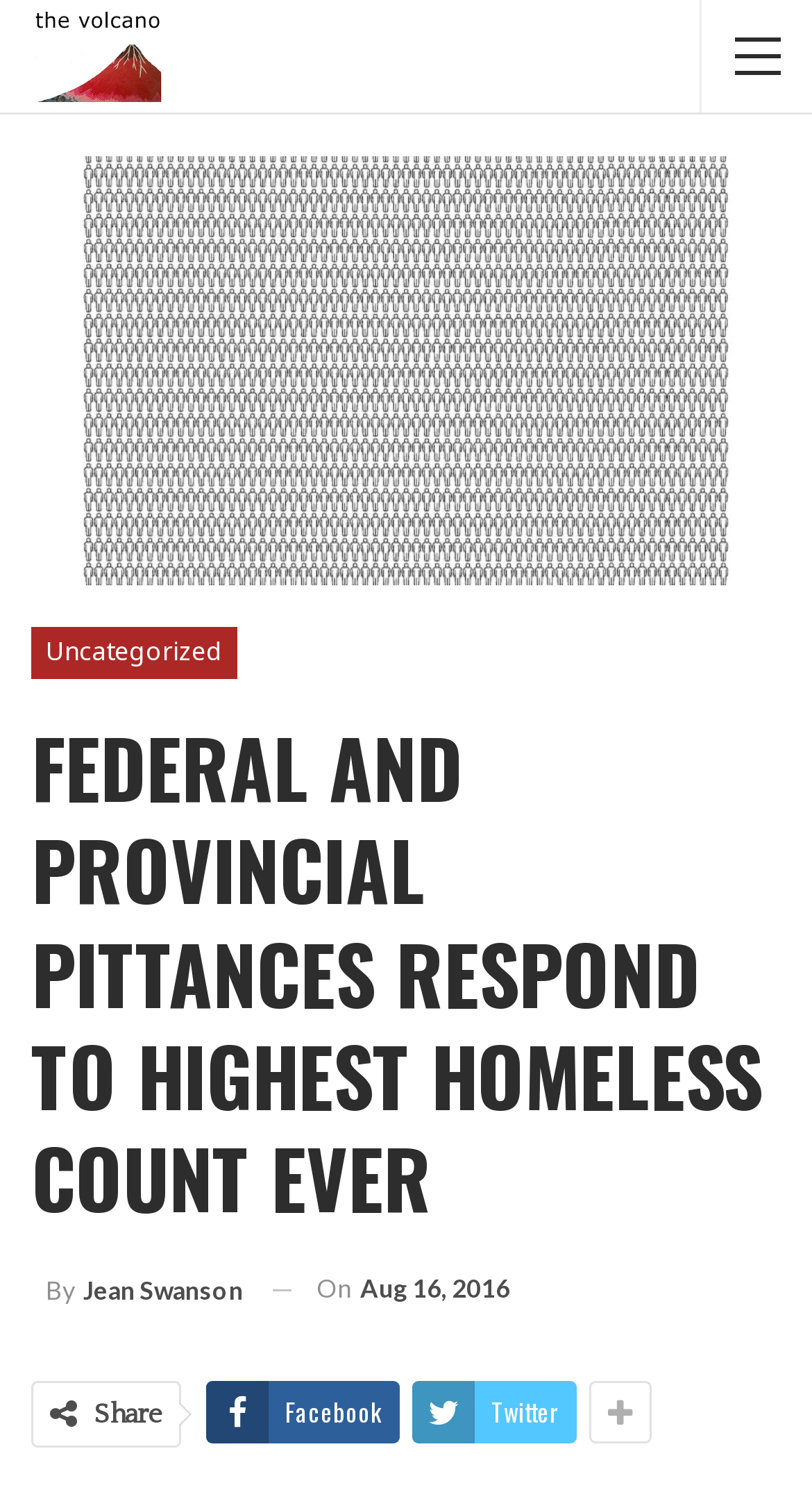What is the category of the article?
Answer with a single word or short phrase according to what you see in the image.

Uncategorized